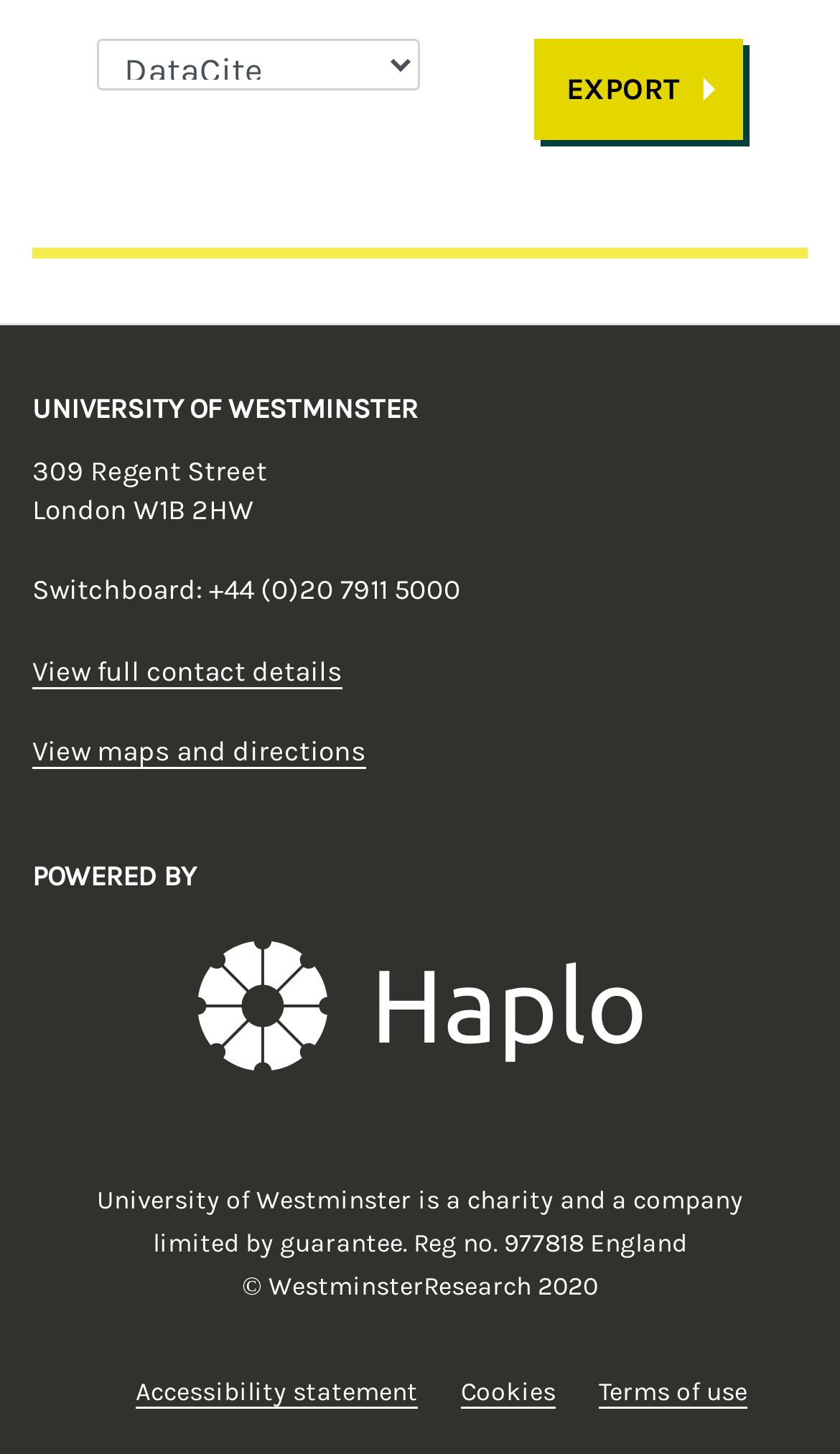Answer in one word or a short phrase: 
What is the university's switchboard number?

+44 (0)20 7911 5000